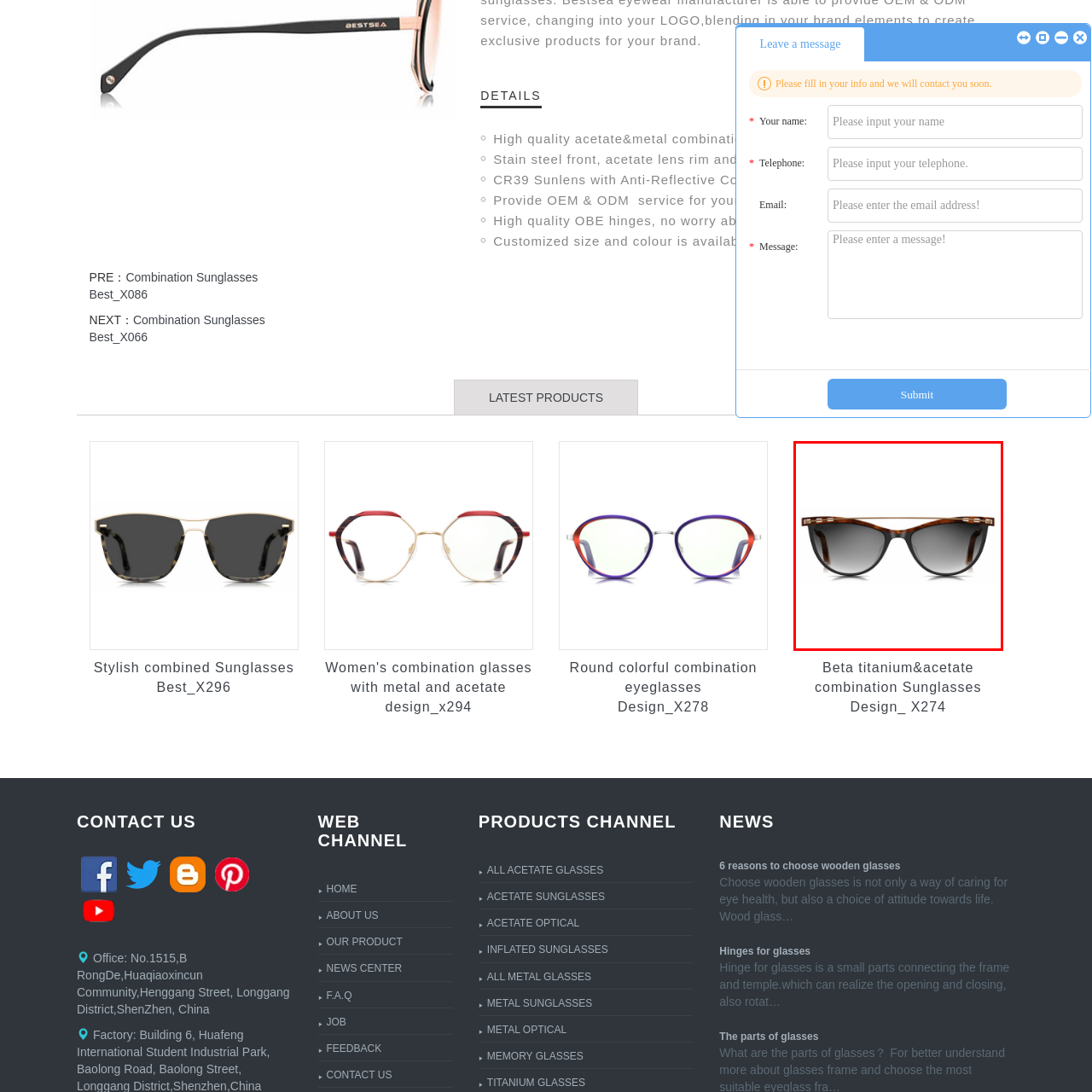Detail the features and components of the image inside the red outline.

This image showcases a pair of stylish combination sunglasses, featuring a sleek design that blends high-quality acetate and metal. The sunglasses are characterized by a sophisticated tortoiseshell frame with a unique metal bridge and temples that lend an air of elegance. The lenses are dark, providing 100% UV400 protection, making them not only fashionable but also protective against harmful rays. This design exemplifies modern eyewear trends, suitable for both casual and formal occasions, and represents a perfect blend of functionality and style, ideal for those looking to enhance their accessory collection.